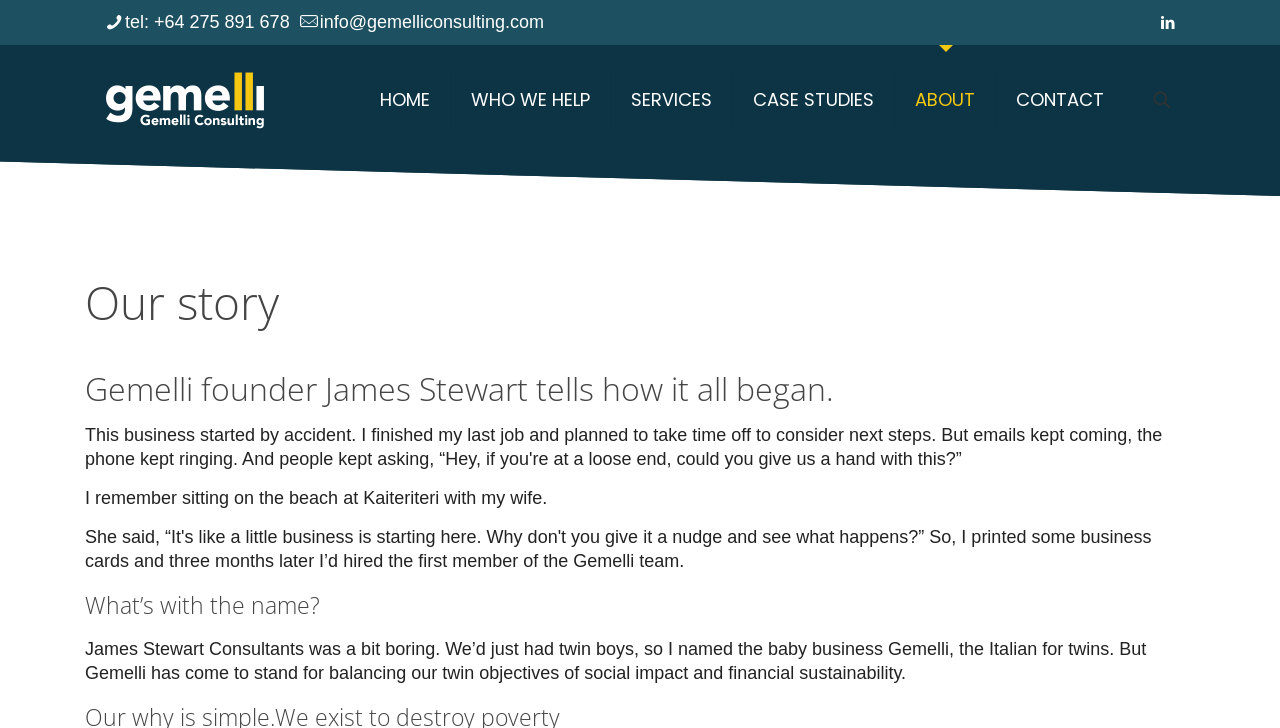Please find the bounding box coordinates of the element that must be clicked to perform the given instruction: "click phone number". The coordinates should be four float numbers from 0 to 1, i.e., [left, top, right, bottom].

[0.098, 0.016, 0.226, 0.044]